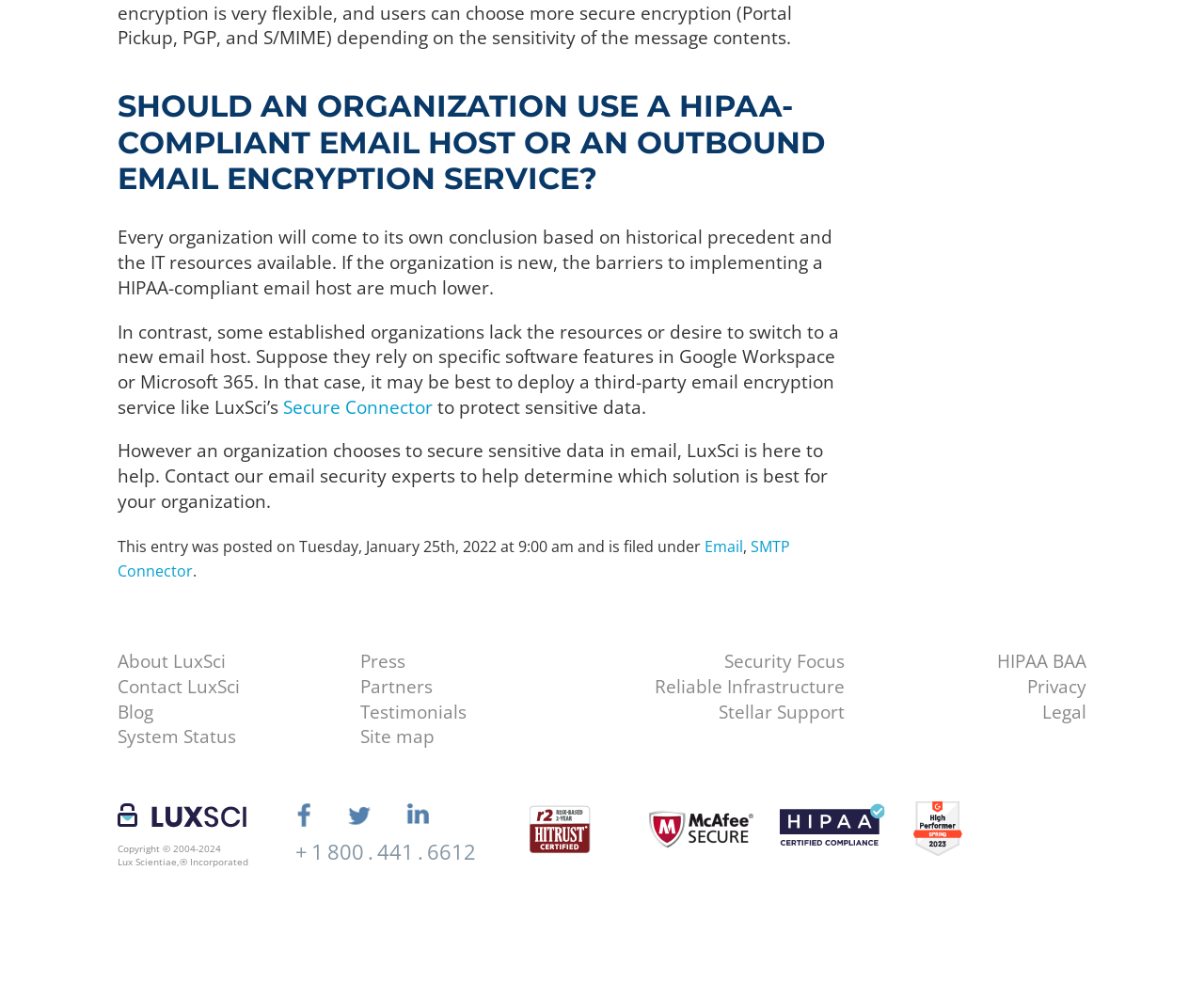Please identify the bounding box coordinates of the clickable element to fulfill the following instruction: "go to the home page". The coordinates should be four float numbers between 0 and 1, i.e., [left, top, right, bottom].

None